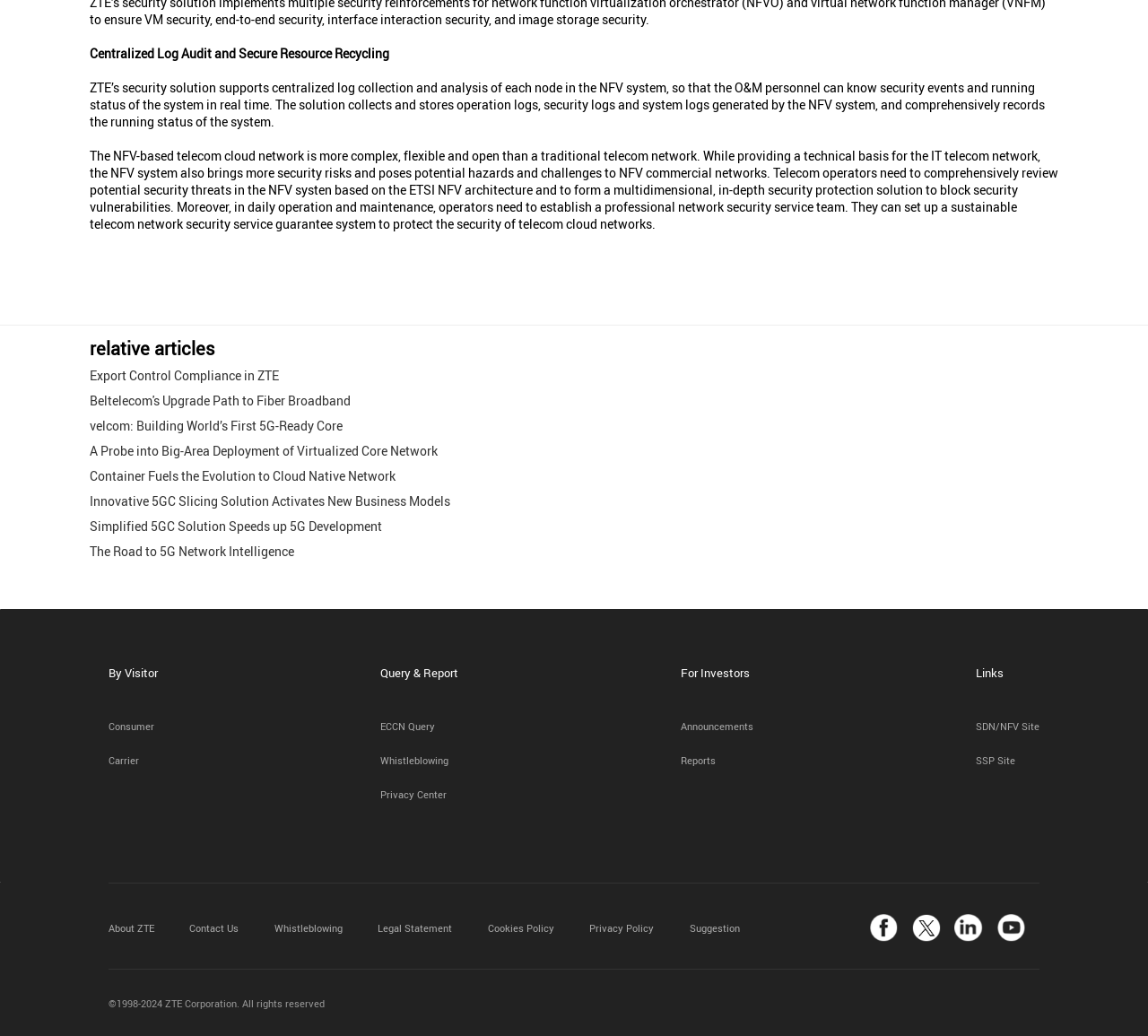Locate the bounding box coordinates of the element to click to perform the following action: 'Visit the About ZTE page'. The coordinates should be given as four float values between 0 and 1, in the form of [left, top, right, bottom].

[0.094, 0.889, 0.134, 0.902]